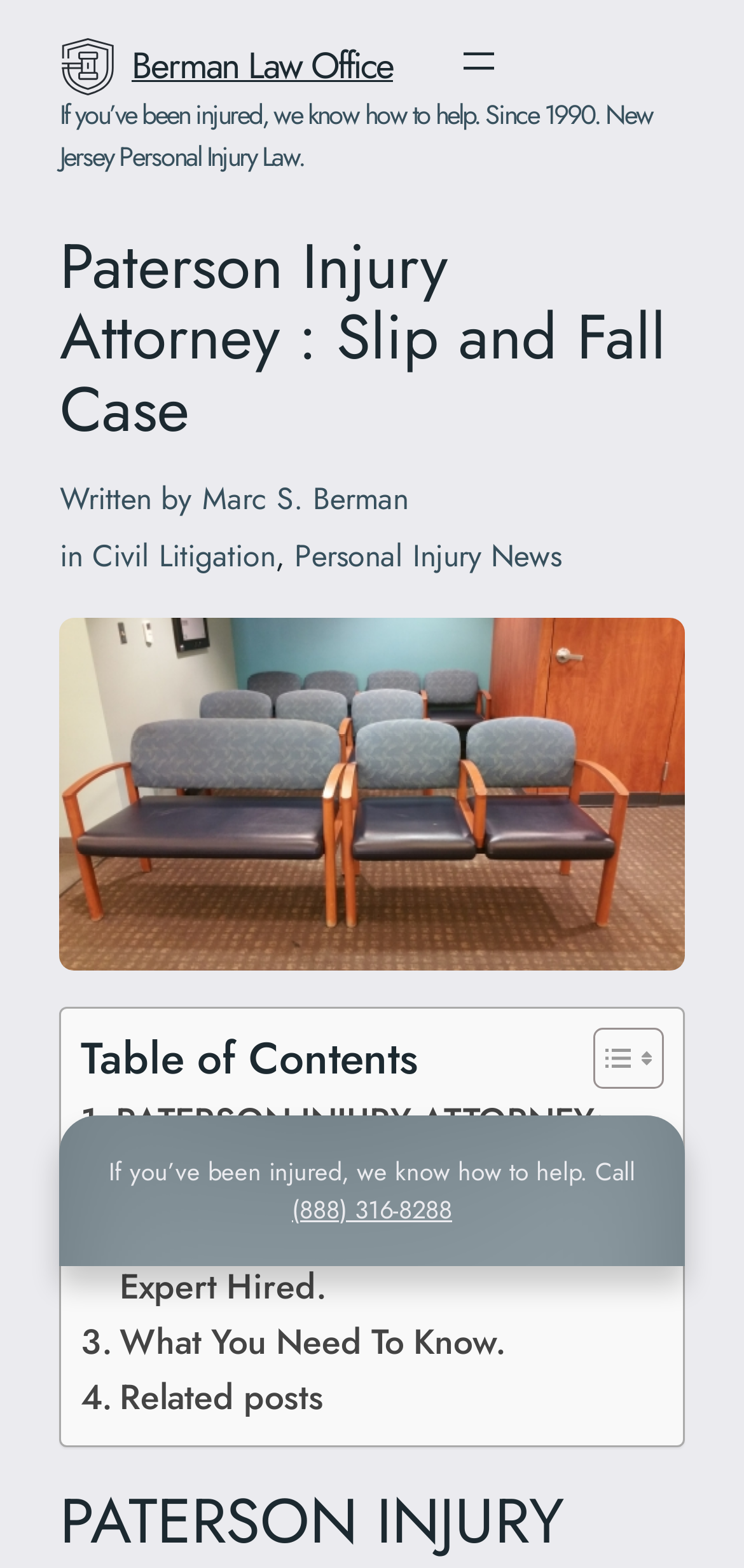Who is the author of the article?
Examine the image and provide an in-depth answer to the question.

I found the answer by looking at the link element with the text 'Marc S. Berman' which is located near the text 'Written by', indicating that Marc S. Berman is the author of the article.